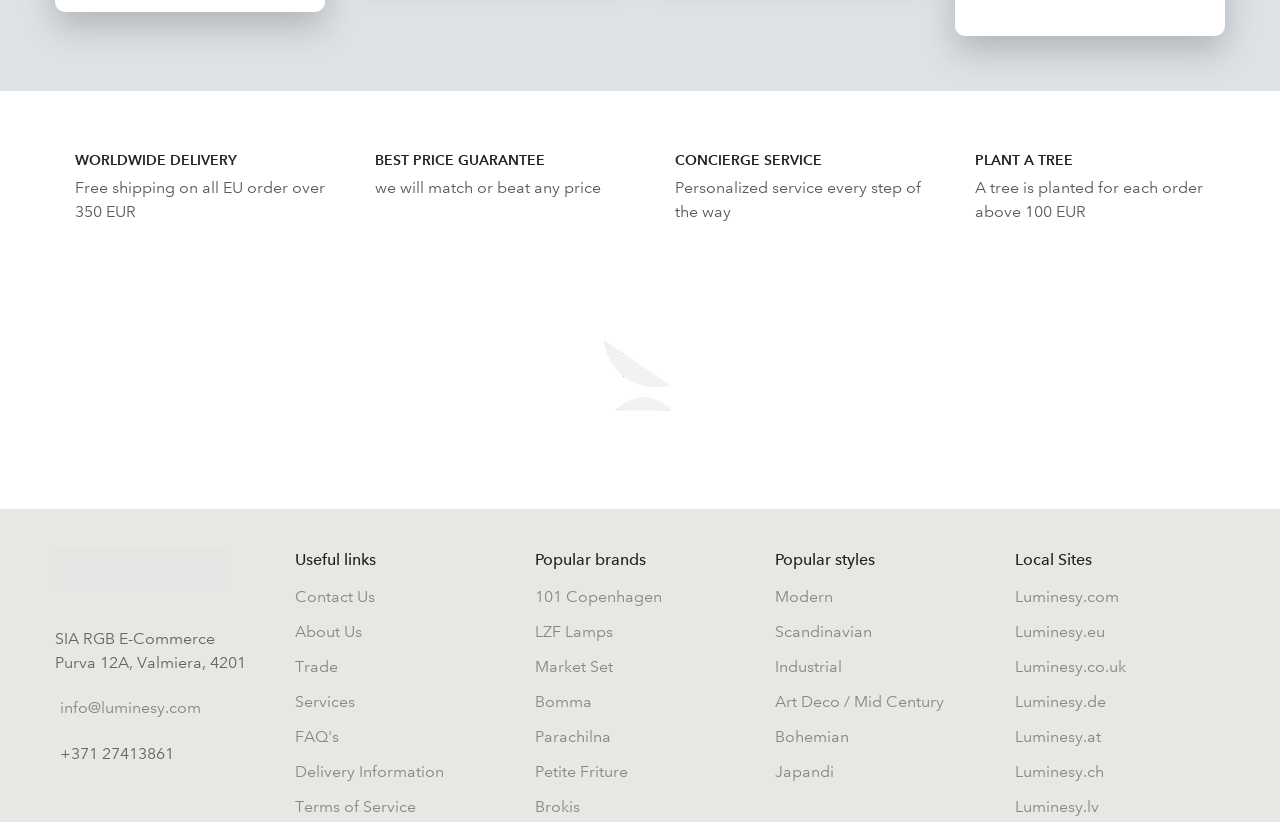What is the personalized service offered by the company?
Please look at the screenshot and answer using one word or phrase.

Concierge service